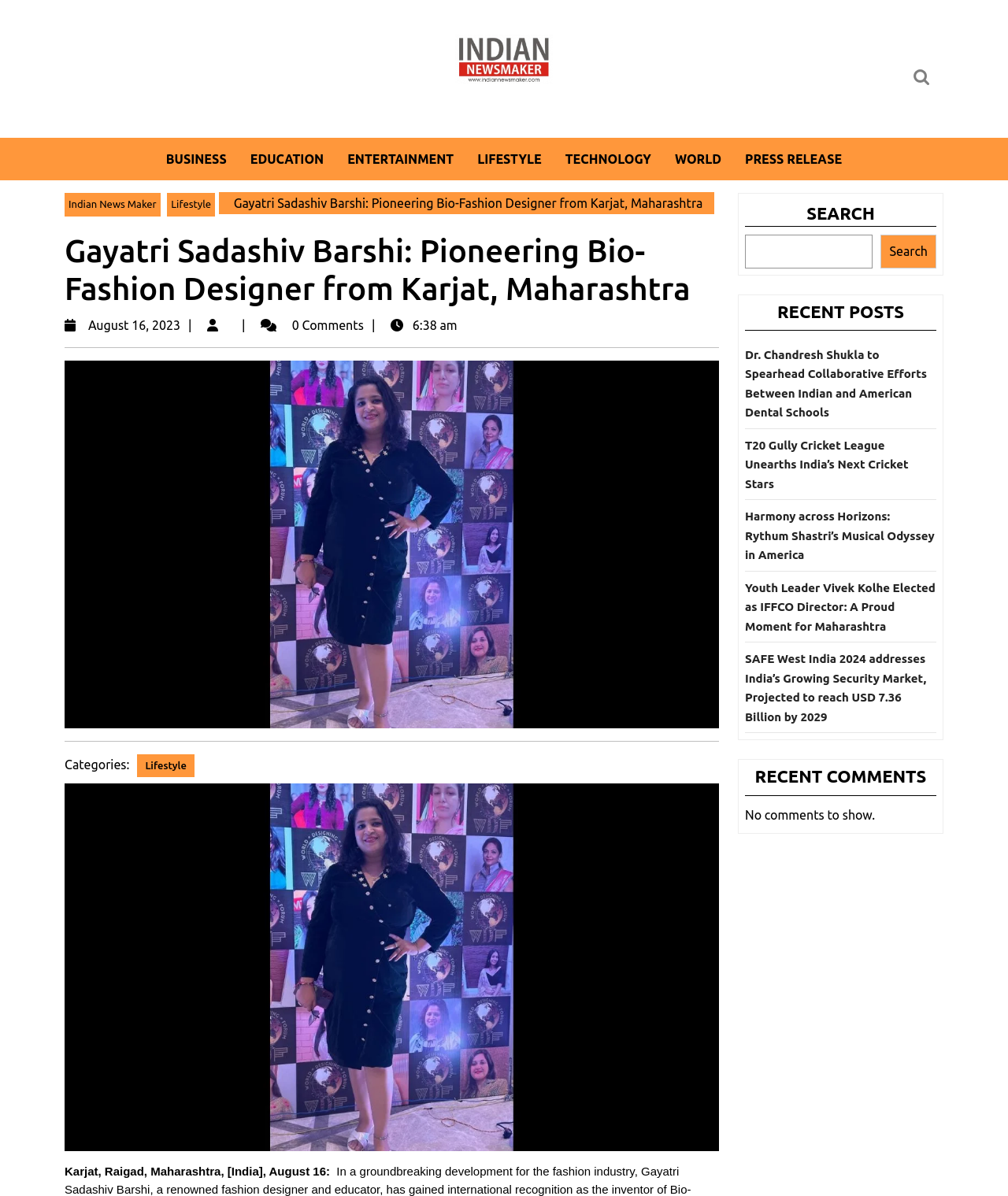Answer the following in one word or a short phrase: 
How many recent posts are listed?

5